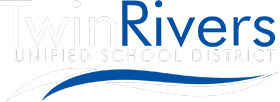Give a thorough description of the image, including any visible elements and their relationships.

This image features the logo of the Twin Rivers Unified School District, prominently displaying the words "Twin Rivers" in a bold blue font, with "UNIFIED SCHOOL DISTRICT" presented in a smaller size beneath it. The design incorporates a flowing blue wave beneath the text, symbolizing the district's focus on education and community engagement. The logo represents the Twin Rivers Unified School District, which serves as an educational institution dedicated to fostering learning and development in its local area.